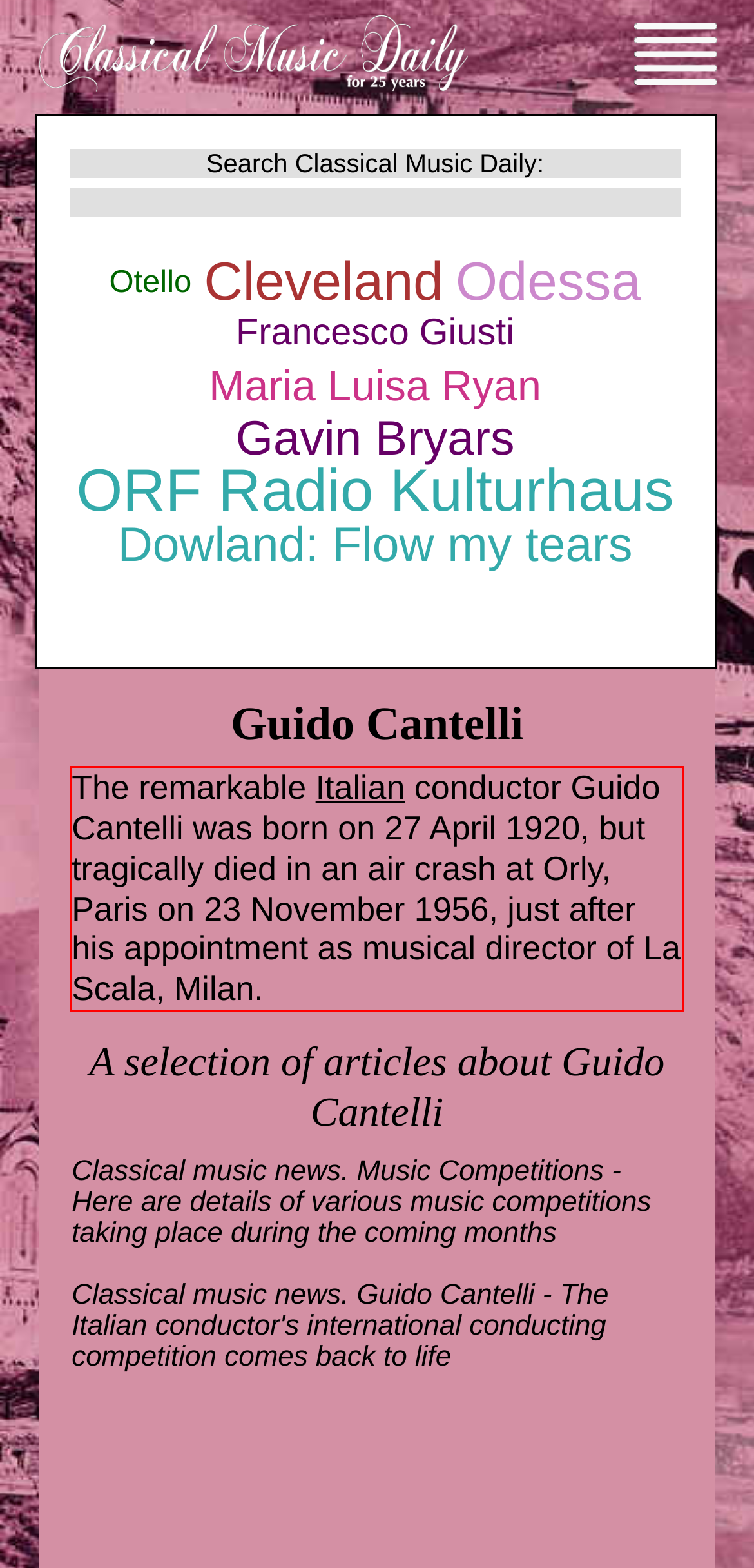Please use OCR to extract the text content from the red bounding box in the provided webpage screenshot.

The remarkable Italian conductor Guido Cantelli was born on 27 April 1920, but tragically died in an air crash at Orly, Paris on 23 November 1956, just after his appointment as musical director of La Scala, Milan.